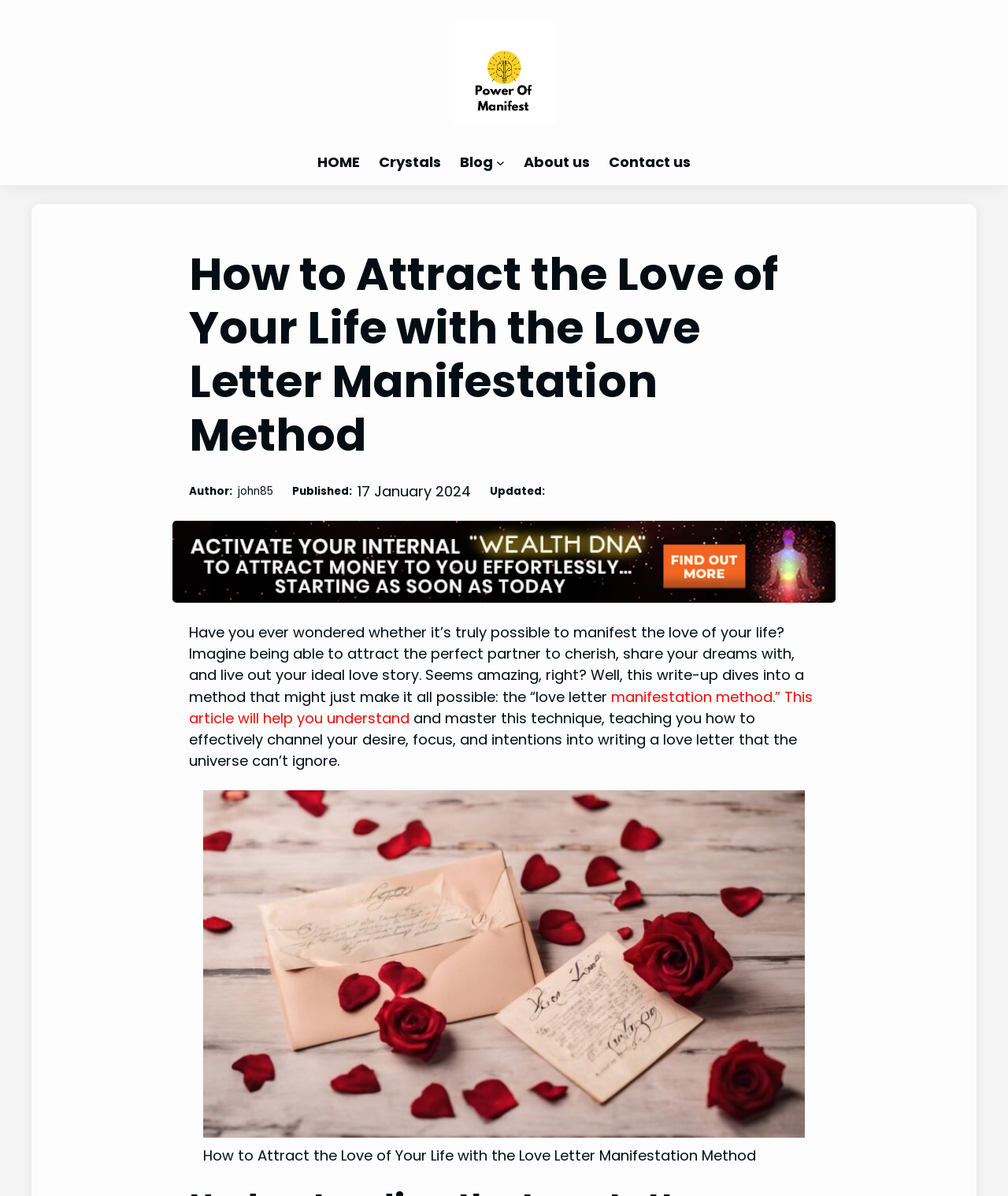What is the date of publication?
Look at the image and respond to the question as thoroughly as possible.

I found the publication date by looking at the section below the main heading, where it says 'Published:' followed by the date '17 January 2024'.